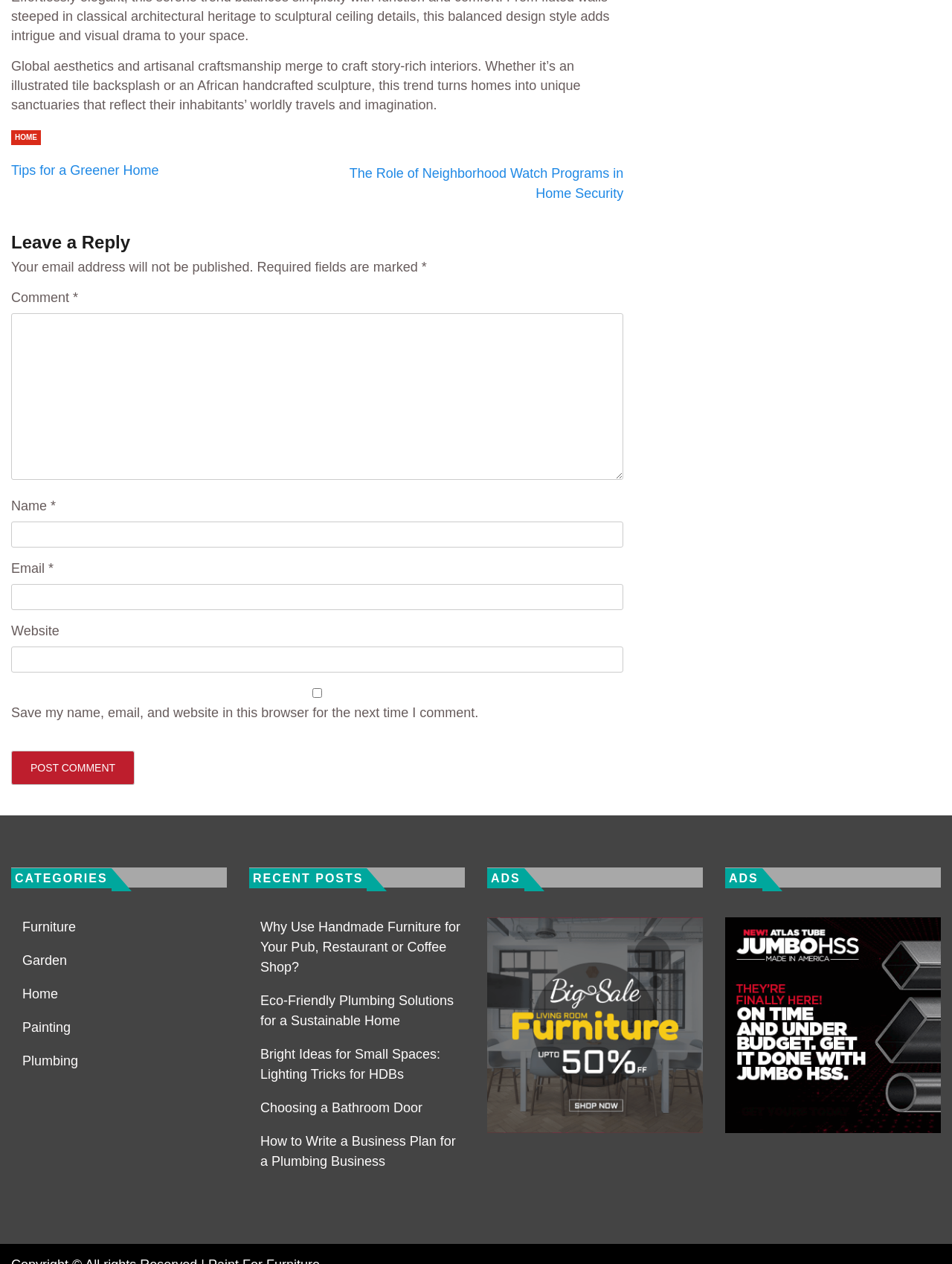Locate the bounding box of the UI element described by: "Garden" in the given webpage screenshot.

[0.023, 0.754, 0.07, 0.766]